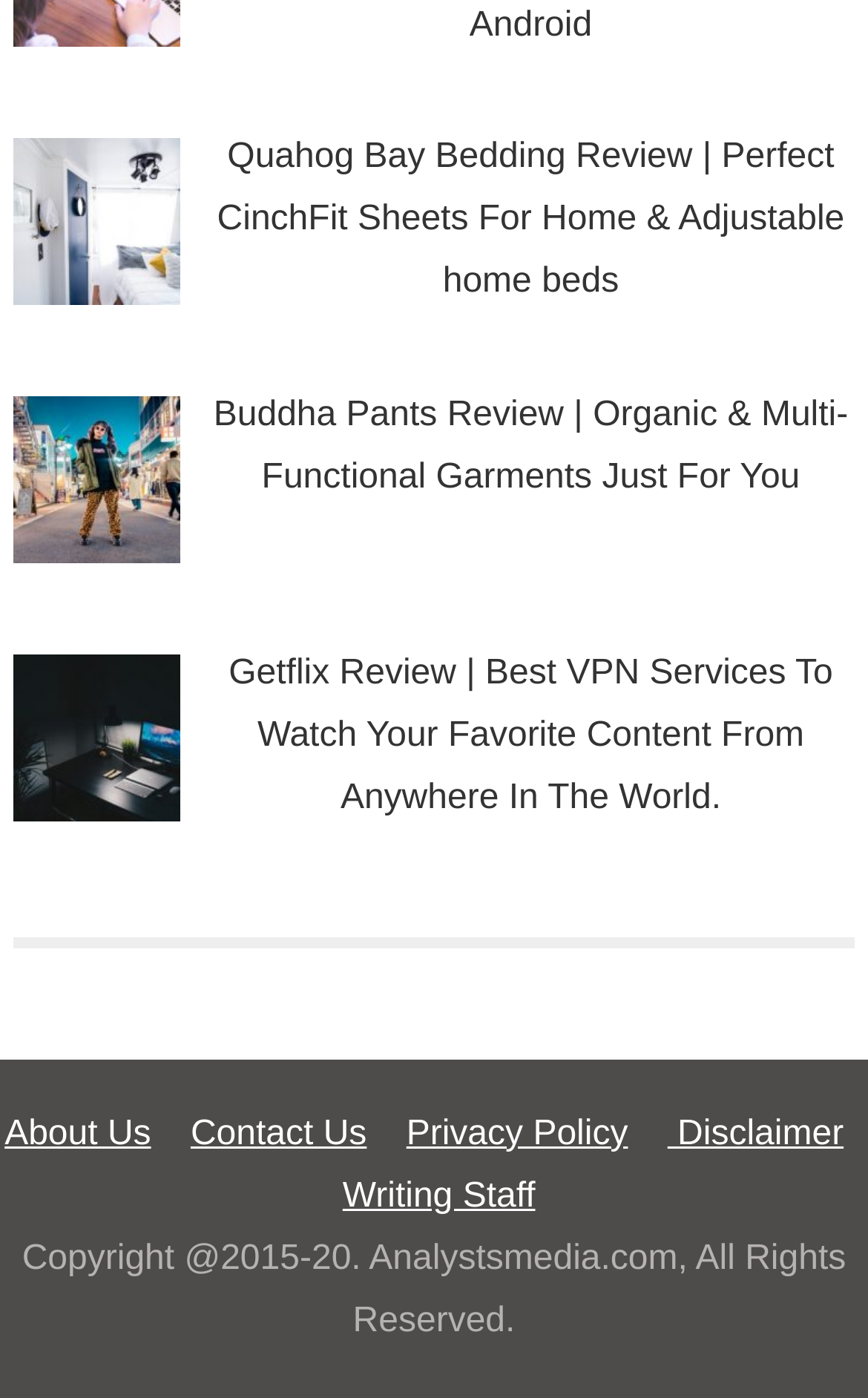Reply to the question with a single word or phrase:
How many columns are there in the main content section?

1